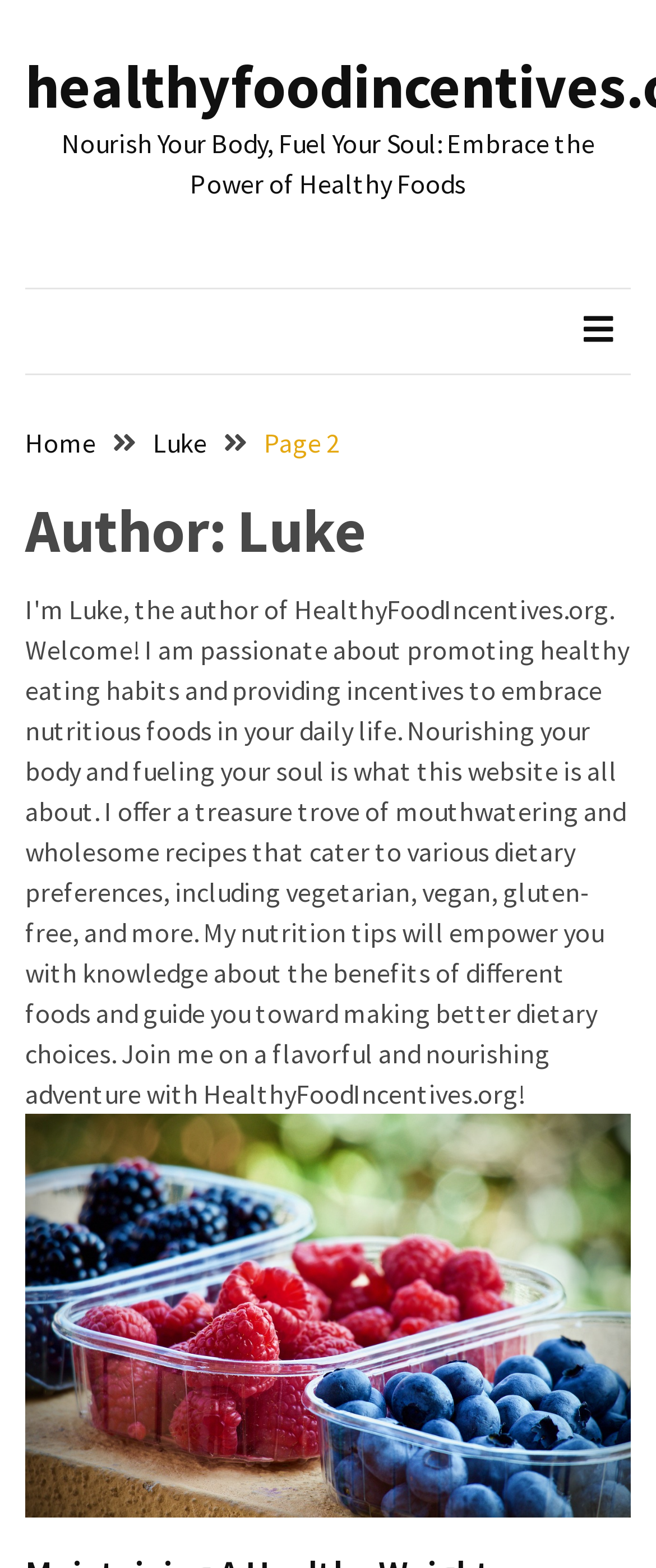Locate the bounding box coordinates of the area you need to click to fulfill this instruction: 'Investigate Gray Divorce'. The coordinates must be in the form of four float numbers ranging from 0 to 1: [left, top, right, bottom].

None